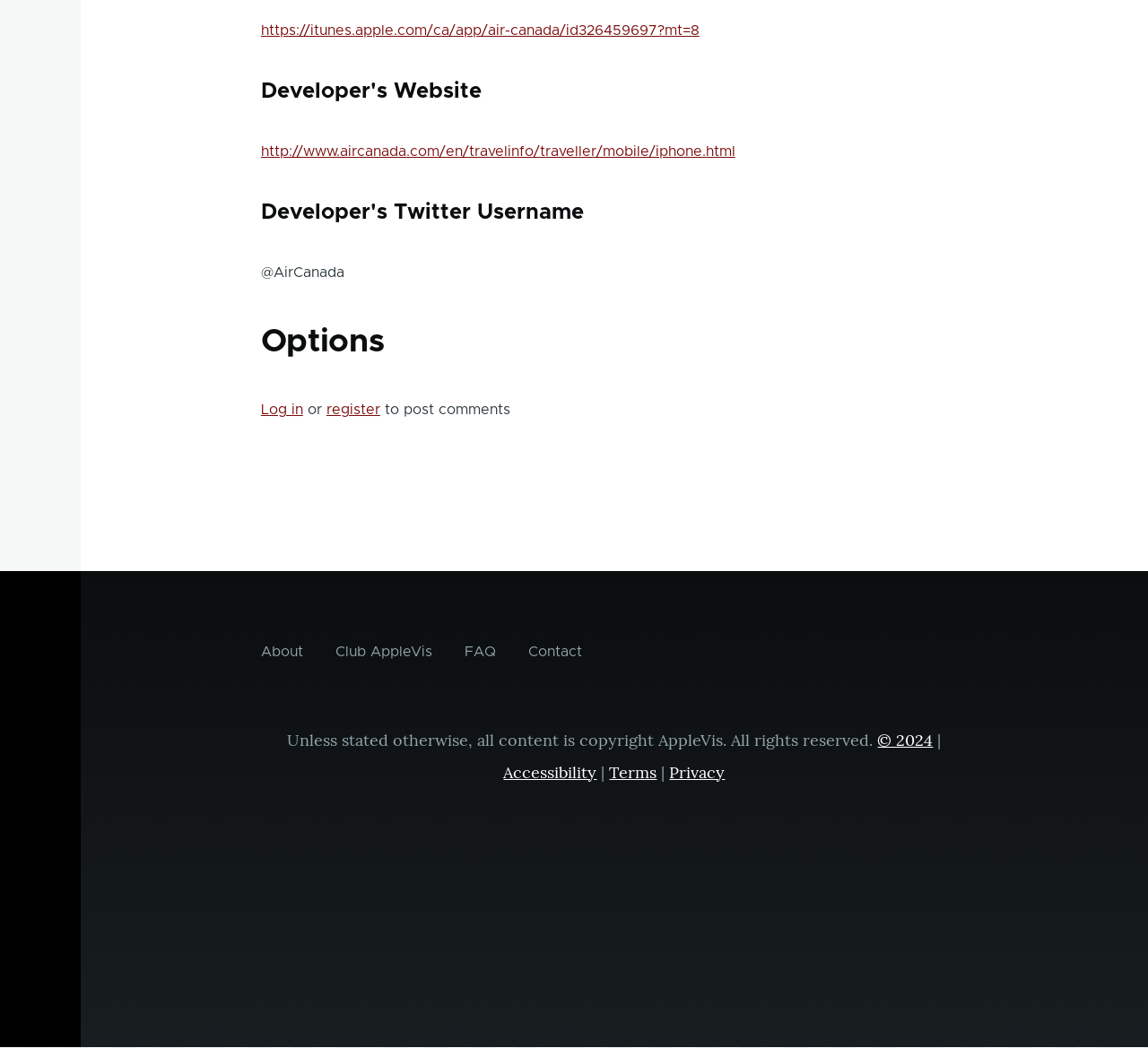What is the copyright information on the webpage?
Look at the image and answer with only one word or phrase.

AppleVis. All rights reserved.